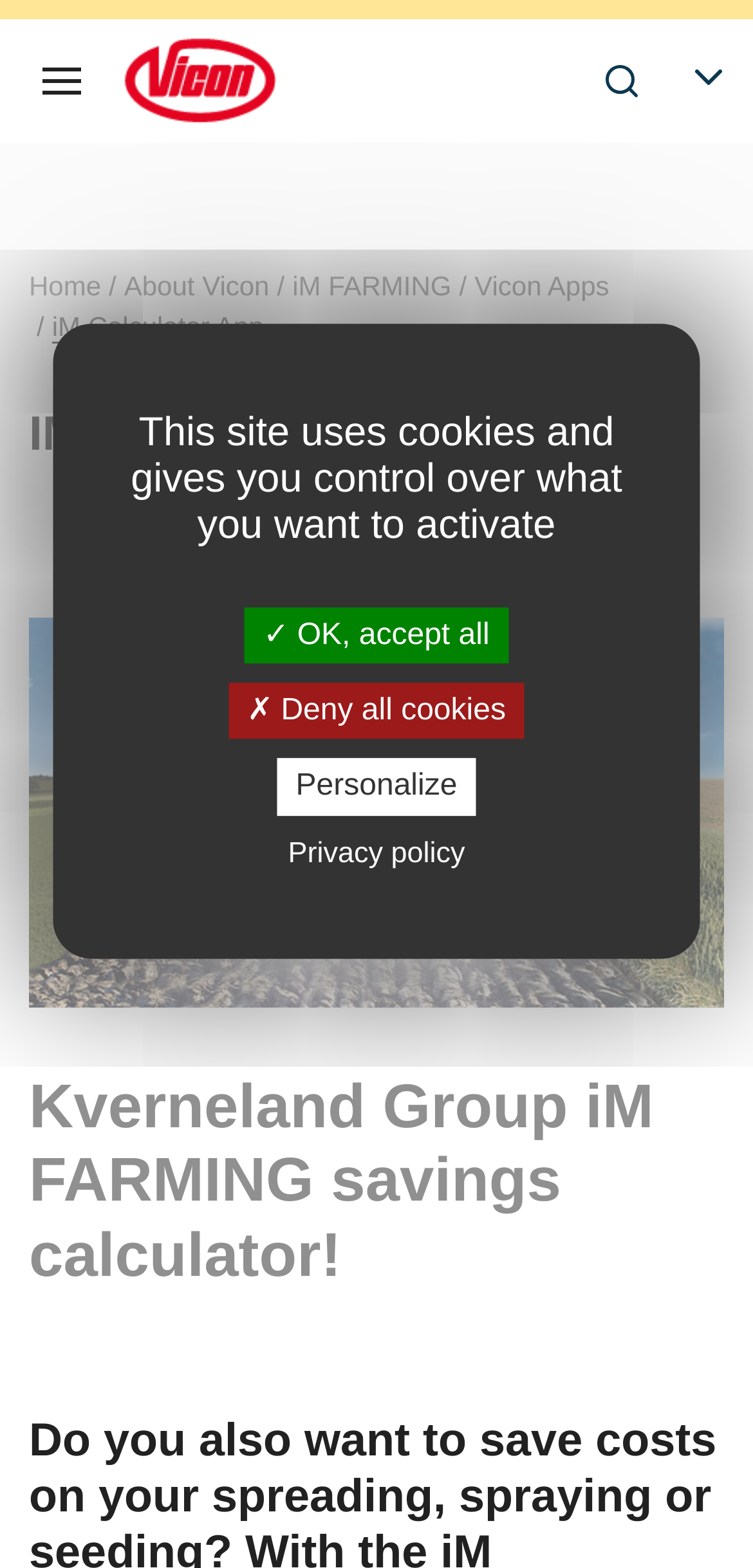Can you specify the bounding box coordinates of the area that needs to be clicked to fulfill the following instruction: "Go to the iM FARMING page"?

[0.388, 0.172, 0.6, 0.192]